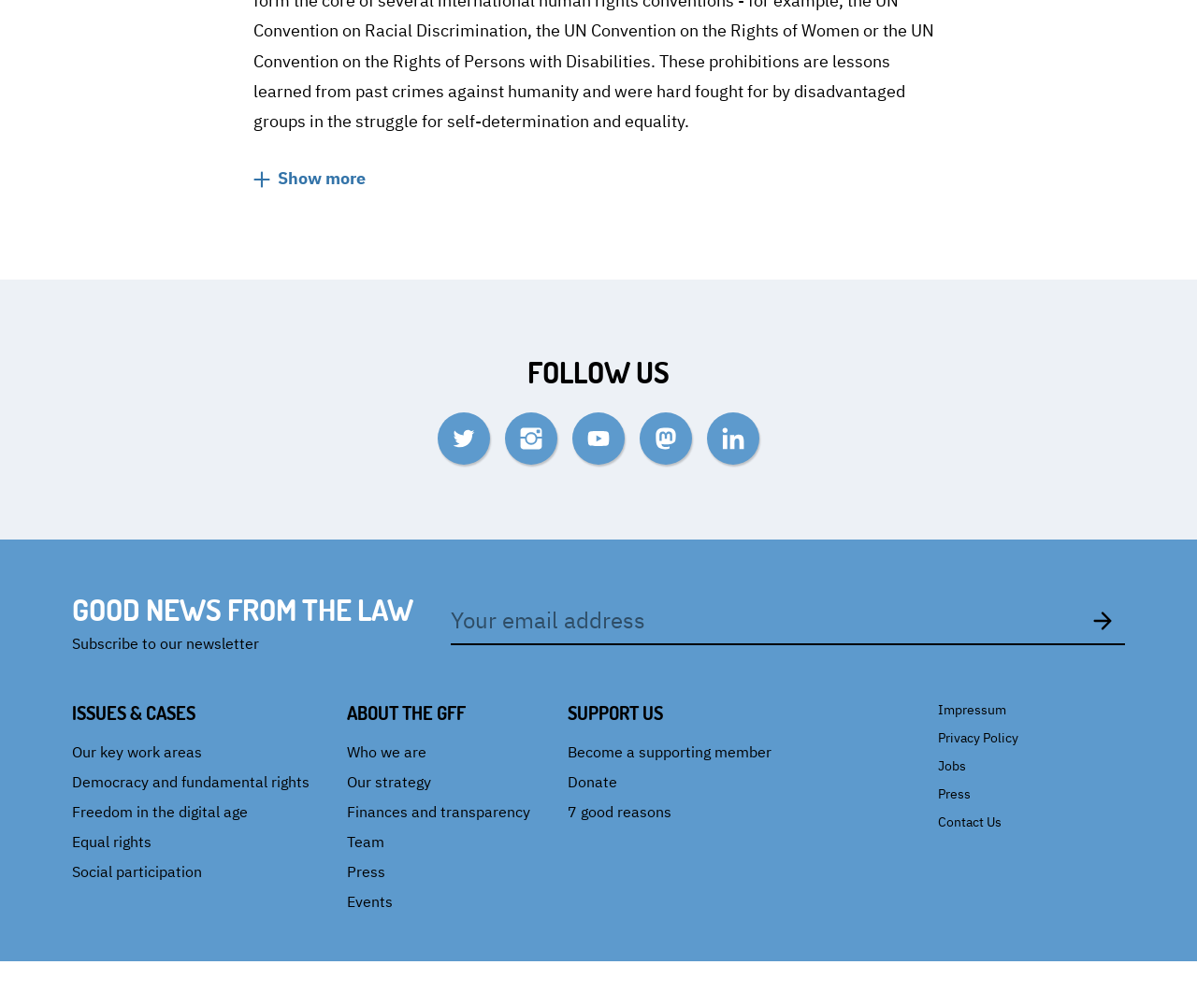What is the purpose of the textbox?
Based on the visual information, provide a detailed and comprehensive answer.

The textbox is located below the 'Subscribe to our newsletter' text, with a bounding box coordinate of [0.376, 0.592, 0.896, 0.638]. The placeholder text of this textbox is 'Email address', indicating that it is used to input an email address.